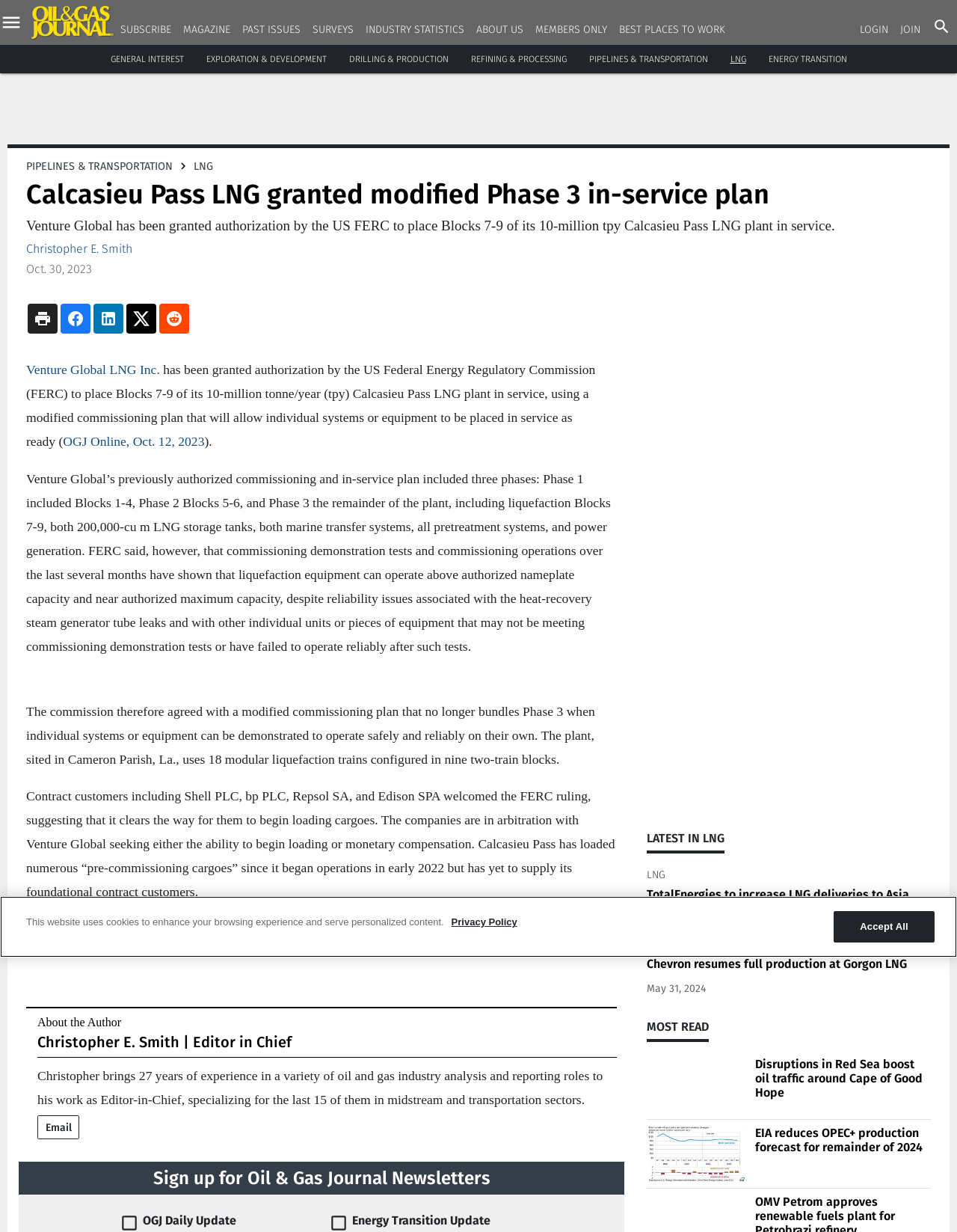Could you specify the bounding box coordinates for the clickable section to complete the following instruction: "Subscribe to the Oil & Gas Journal"?

[0.126, 0.019, 0.179, 0.029]